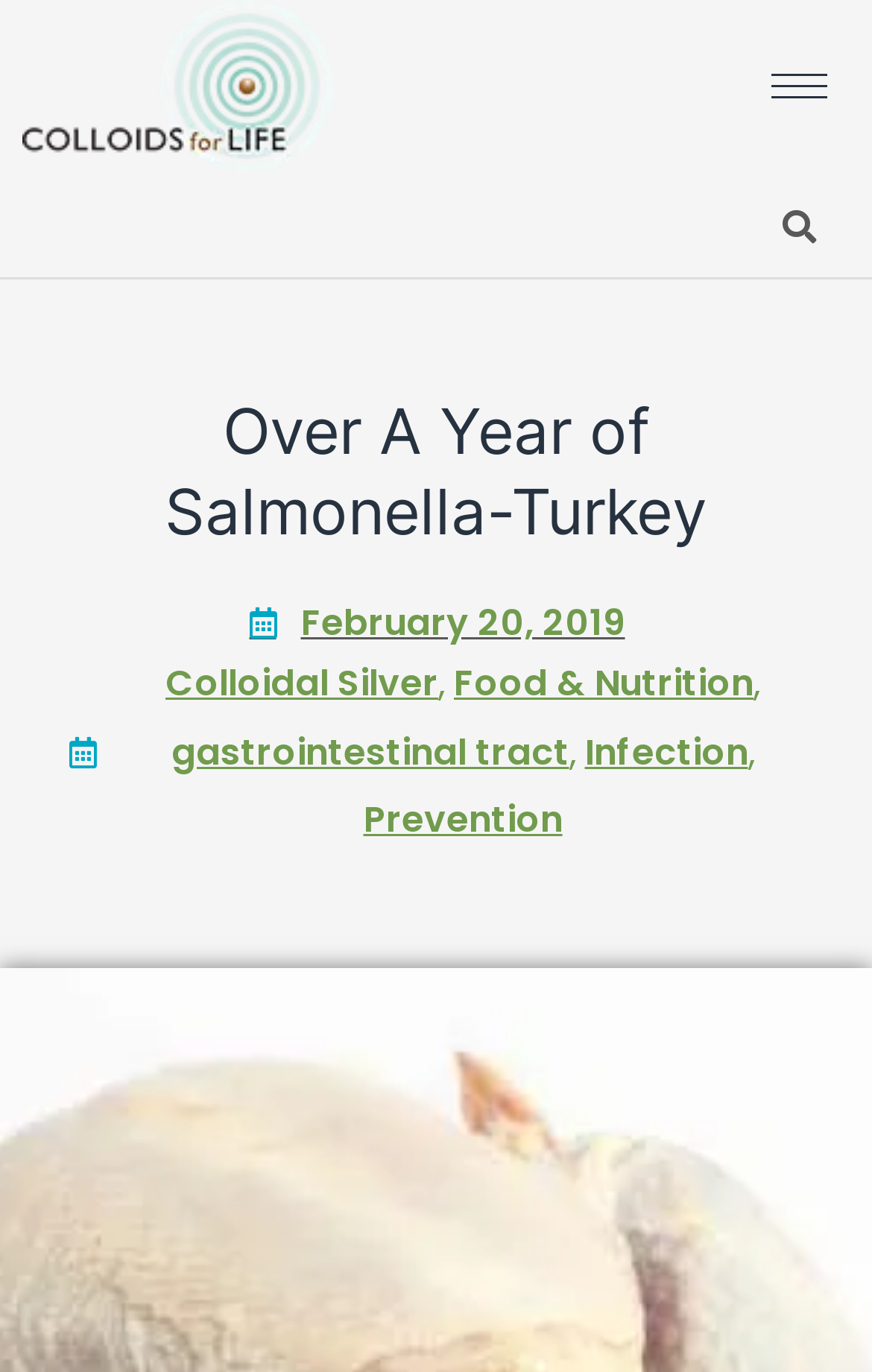Can you show the bounding box coordinates of the region to click on to complete the task described in the instruction: "explore the Prevention link"?

[0.417, 0.579, 0.645, 0.616]